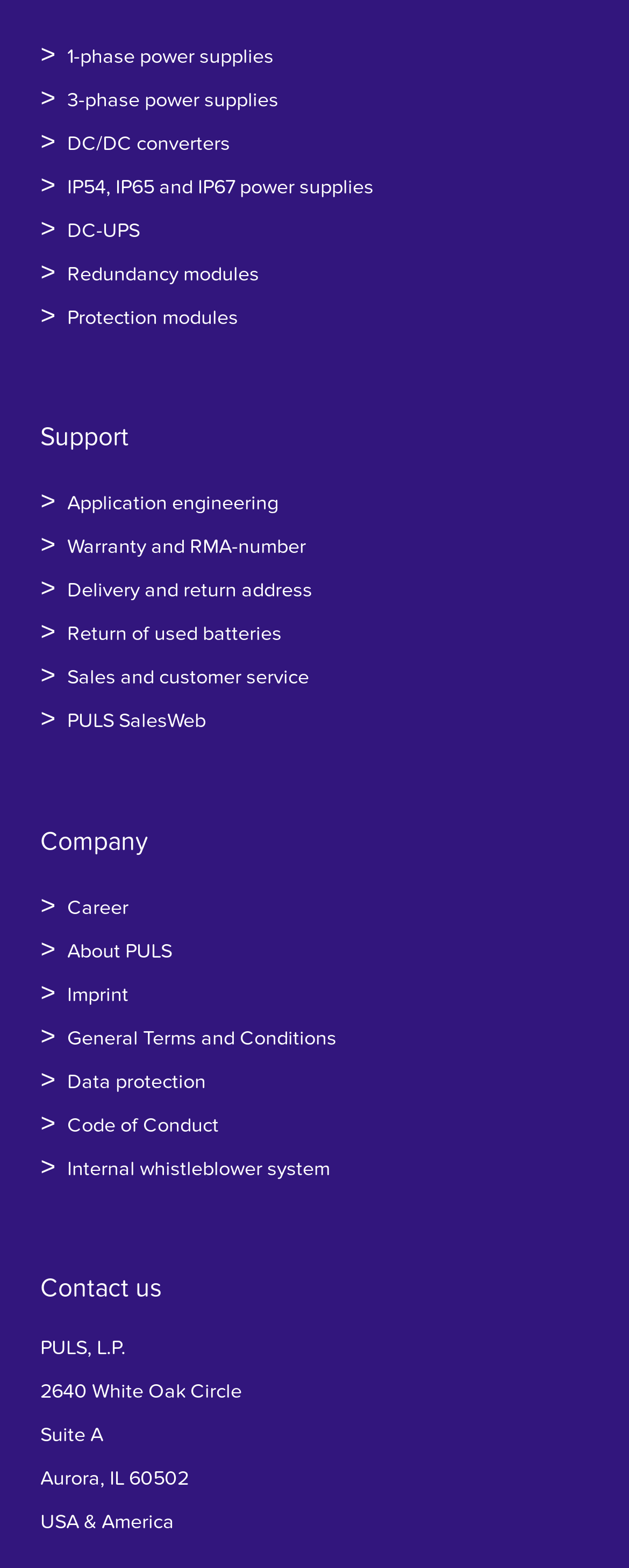Please determine the bounding box coordinates of the element to click on in order to accomplish the following task: "View company information". Ensure the coordinates are four float numbers ranging from 0 to 1, i.e., [left, top, right, bottom].

[0.064, 0.526, 0.236, 0.546]